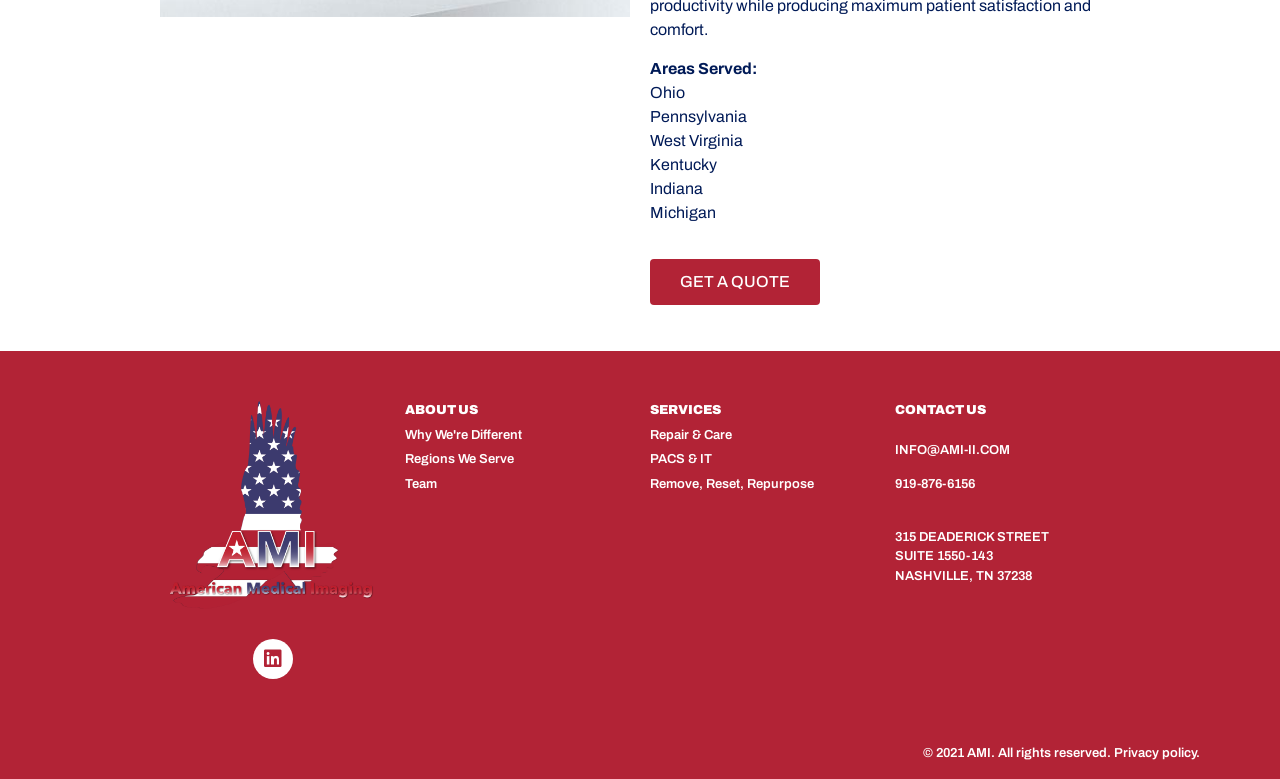Locate the bounding box for the described UI element: "Regions We Serve". Ensure the coordinates are four float numbers between 0 and 1, formatted as [left, top, right, bottom].

[0.316, 0.578, 0.492, 0.603]